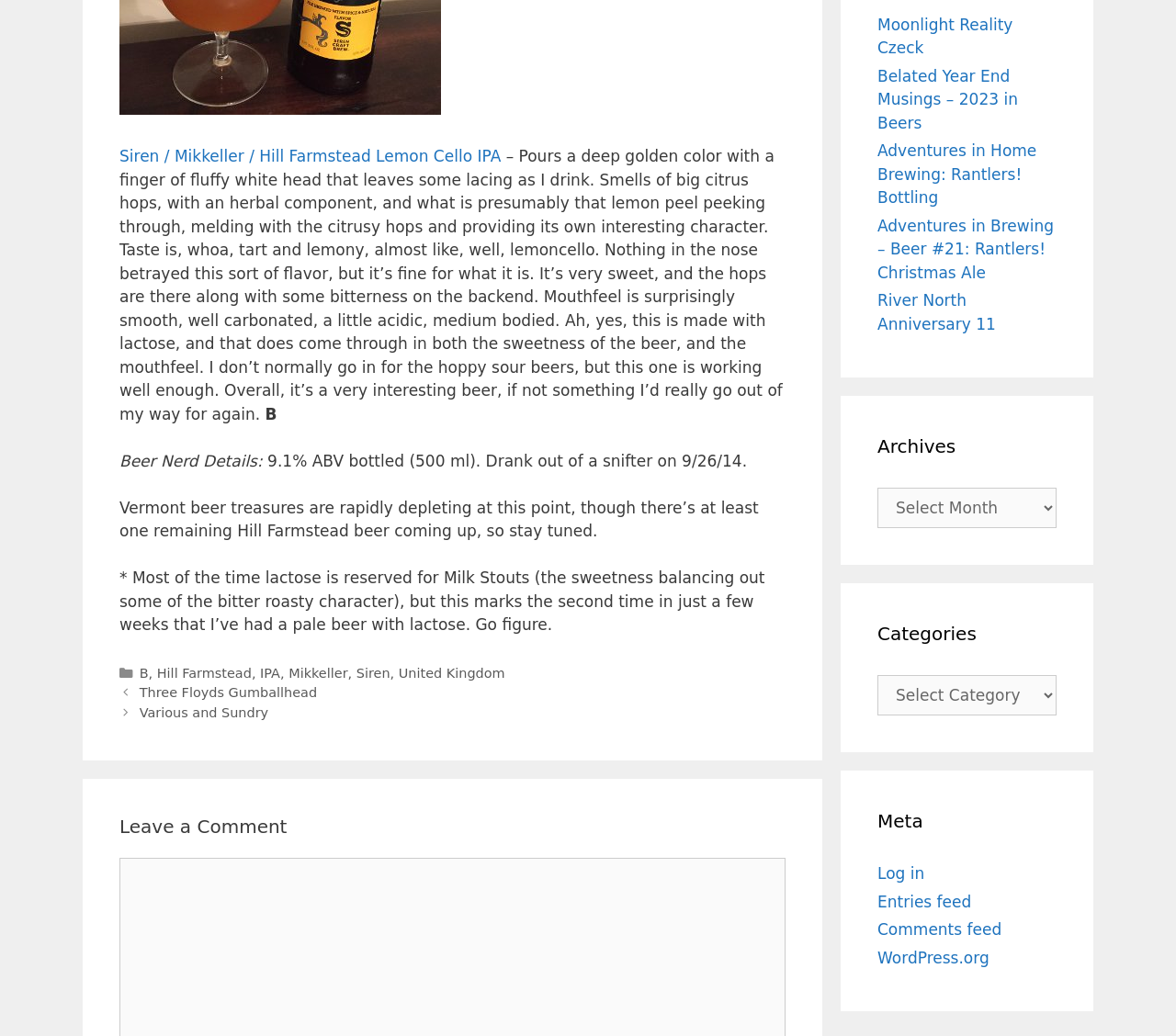Provide the bounding box coordinates of the HTML element this sentence describes: "Comments feed". The bounding box coordinates consist of four float numbers between 0 and 1, i.e., [left, top, right, bottom].

[0.746, 0.888, 0.852, 0.906]